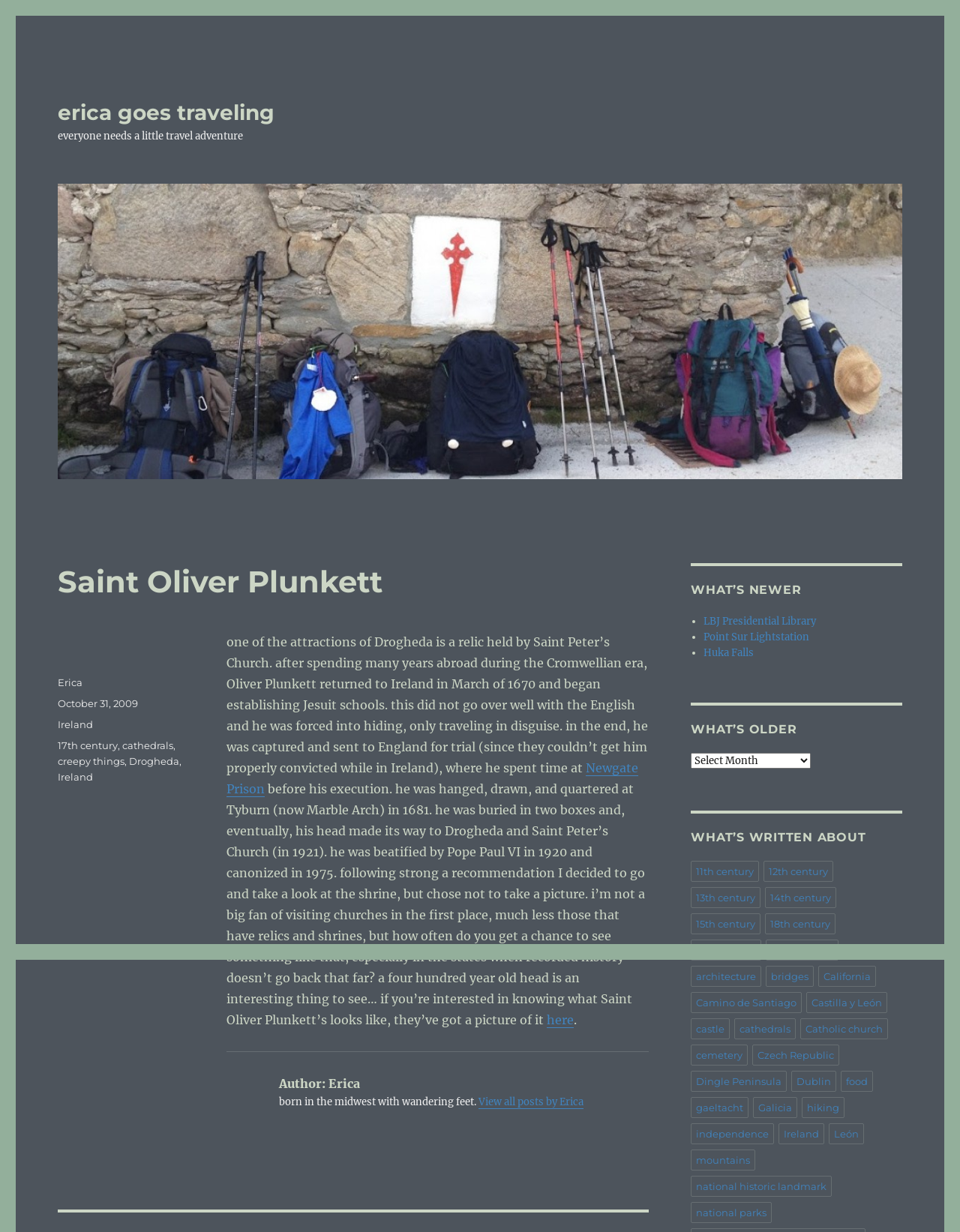Answer the following in one word or a short phrase: 
What is the category of the post?

Ireland